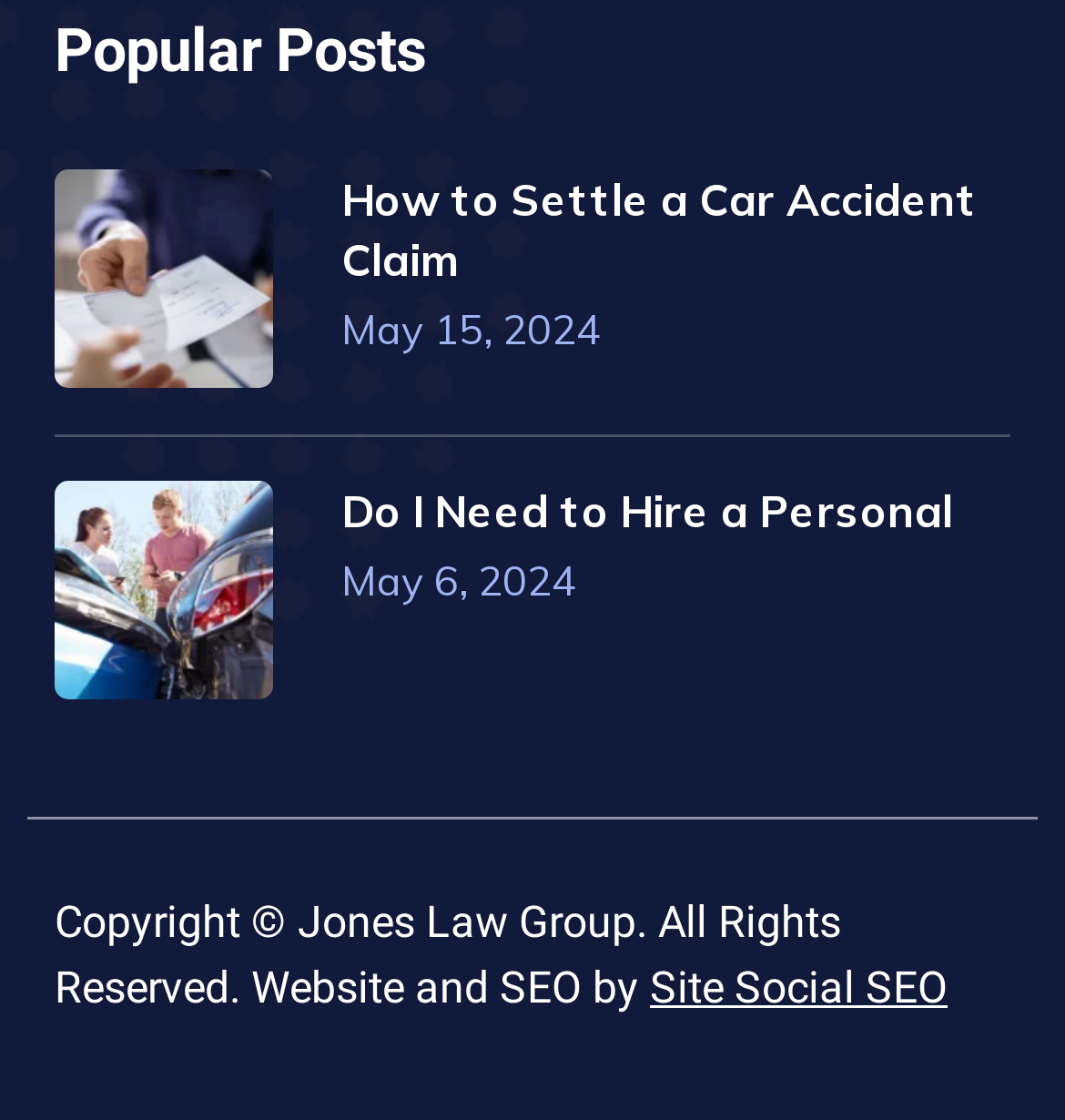What is the topic of the first post?
Look at the webpage screenshot and answer the question with a detailed explanation.

The first post is about 'How to Settle a Car Accident Claim' as indicated by the heading element with text 'How to Settle a Car Accident Claim' and the image description 'Person in business suit handing another person a settlement check for their car accident claim'.